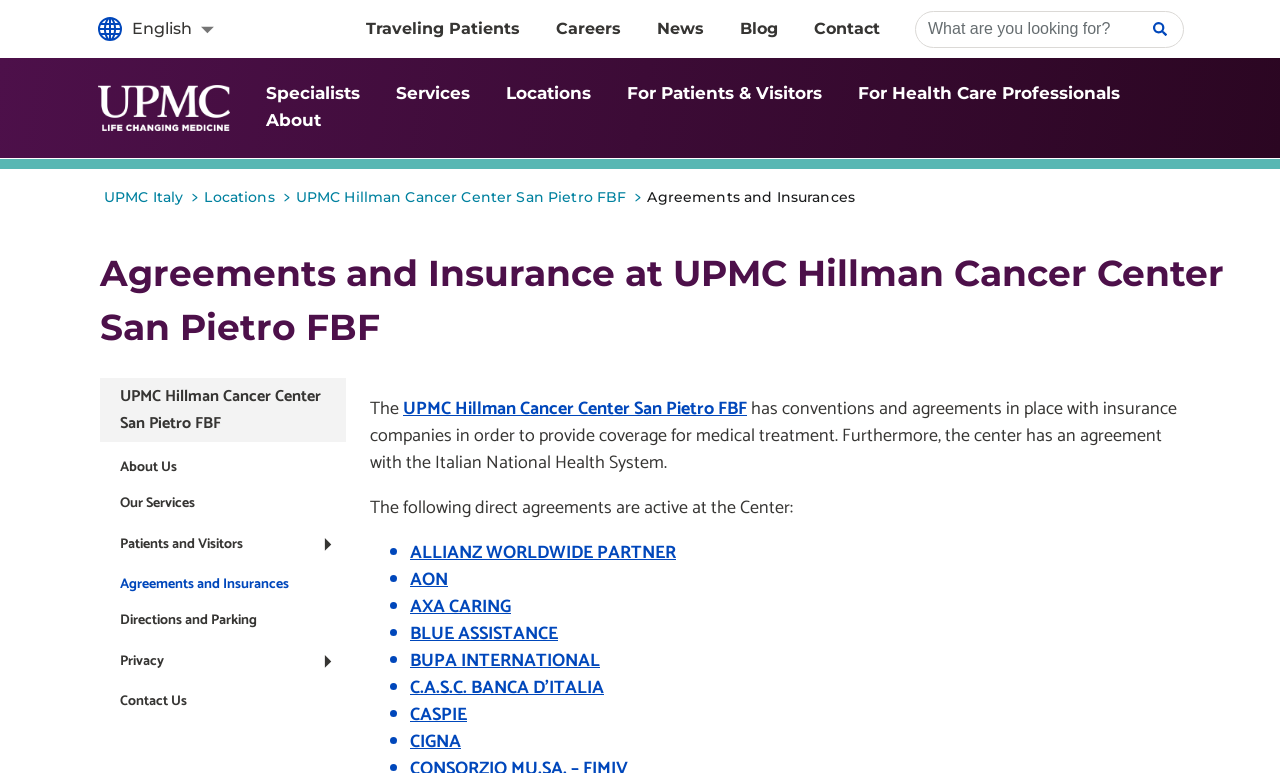What is the purpose of the language selector?
Look at the image and respond with a one-word or short phrase answer.

To select a language